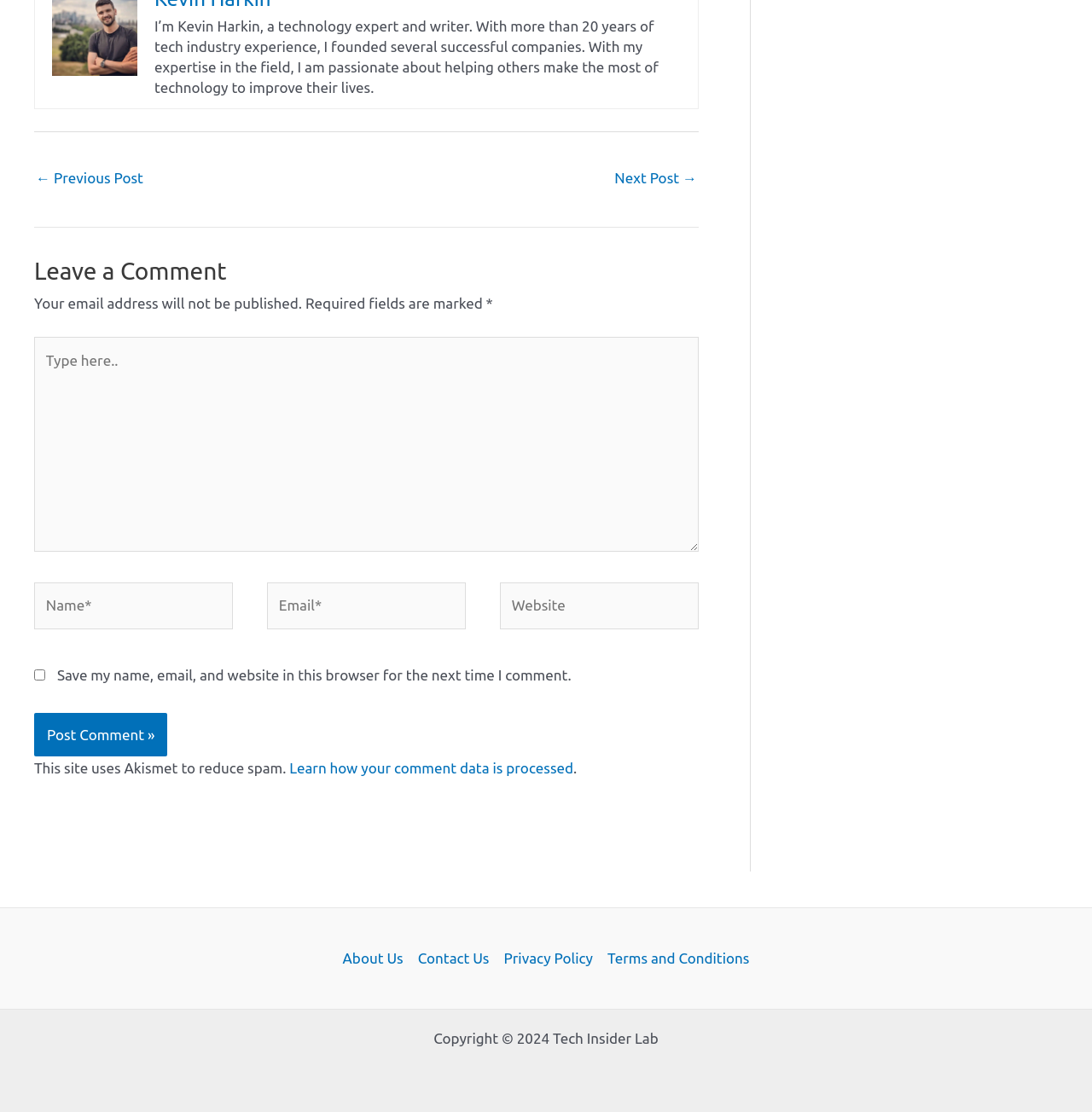Locate the bounding box coordinates of the UI element described by: "Contact Us". The bounding box coordinates should consist of four float numbers between 0 and 1, i.e., [left, top, right, bottom].

[0.376, 0.851, 0.455, 0.873]